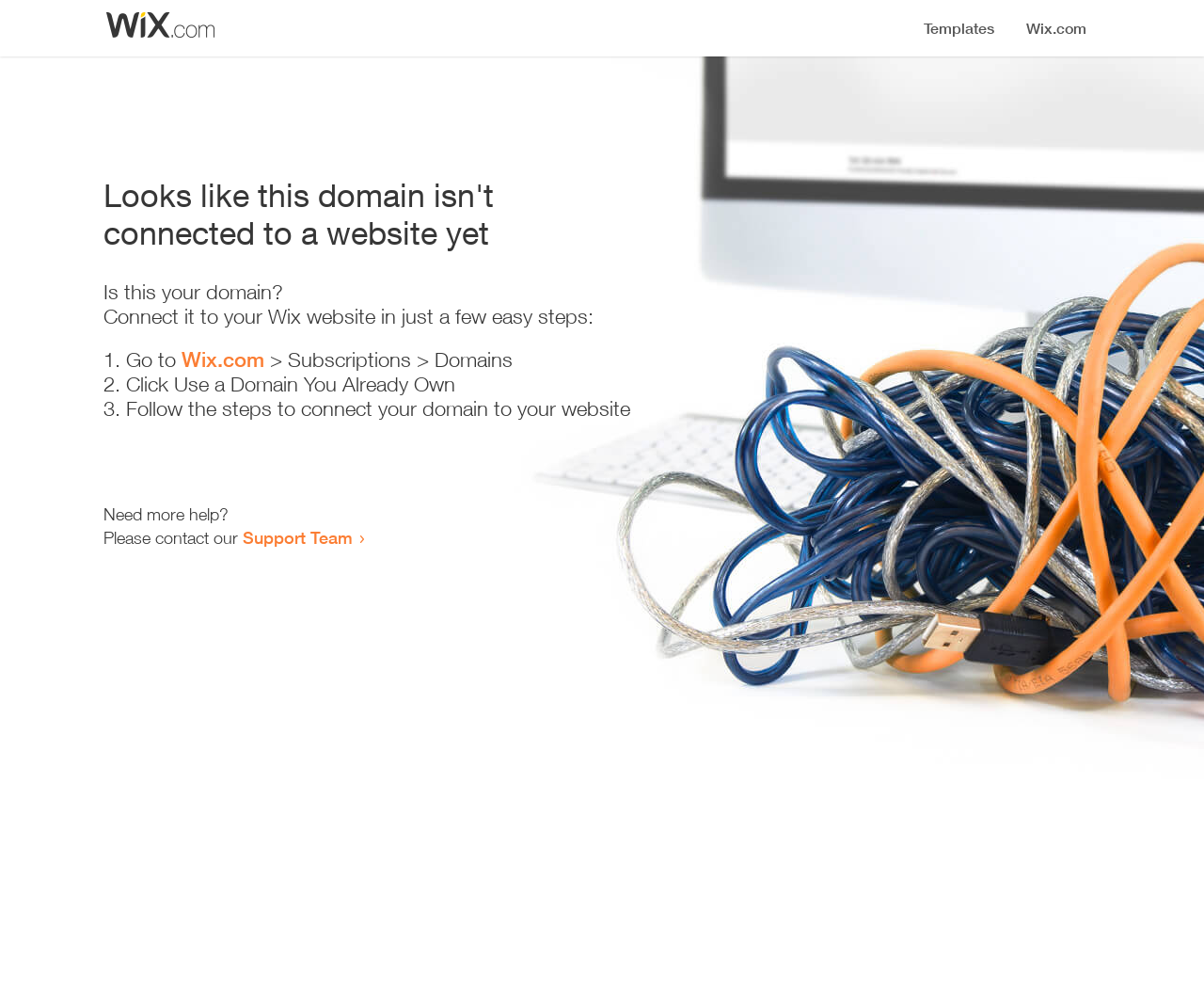Analyze the image and give a detailed response to the question:
What is the current status of the domain?

Based on the heading 'Looks like this domain isn't connected to a website yet', it is clear that the domain is not currently connected to a website.